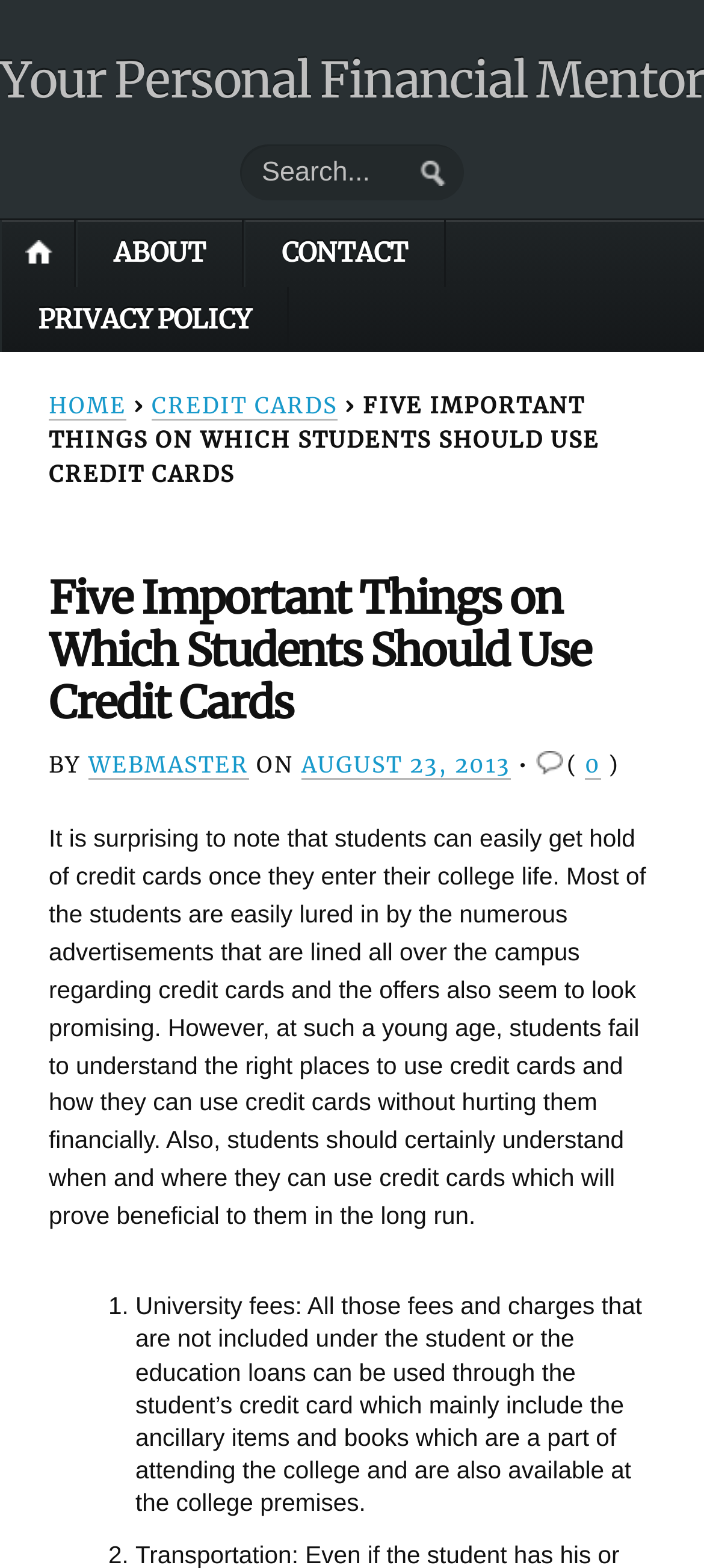Based on the element description: "acarkalite", identify the bounding box coordinates for this UI element. The coordinates must be four float numbers between 0 and 1, listed as [left, top, right, bottom].

None